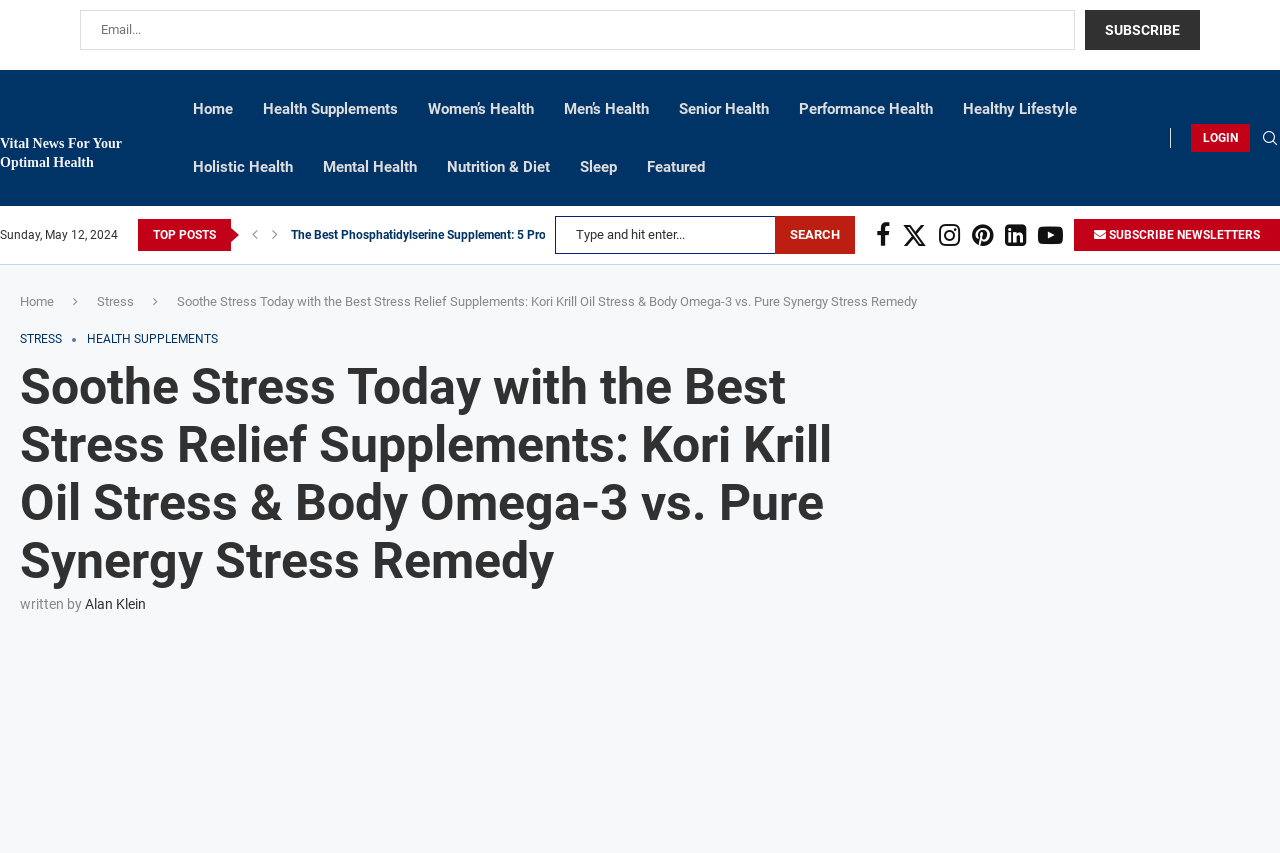Provide a comprehensive description of the webpage.

This webpage is about stress relief supplements, specifically comparing Kori Krill Oil Stress & Body Omega-3 and Pure Synergy Stress Remedy. At the top, there is a navigation bar with links to various health-related categories, including Home, Health Supplements, Women's Health, and more. Below the navigation bar, there is a search bar and a section displaying the current date.

On the left side, there is a sidebar with links to top posts, including "The Best Phosphatidylserine Supplement: 5 Products Reviewed". Below the sidebar, there are social media links to Facebook, Twitter, Instagram, and more.

The main content of the webpage is an article with a heading that matches the title of the webpage. The article is written by Alan Klein and discusses the best stress relief supplements. There is a subscription box at the top right corner, where users can enter their email address and subscribe to a newsletter.

There are several images on the page, including a logo for News 7 Health at the top left corner. The overall layout is organized, with clear headings and concise text.